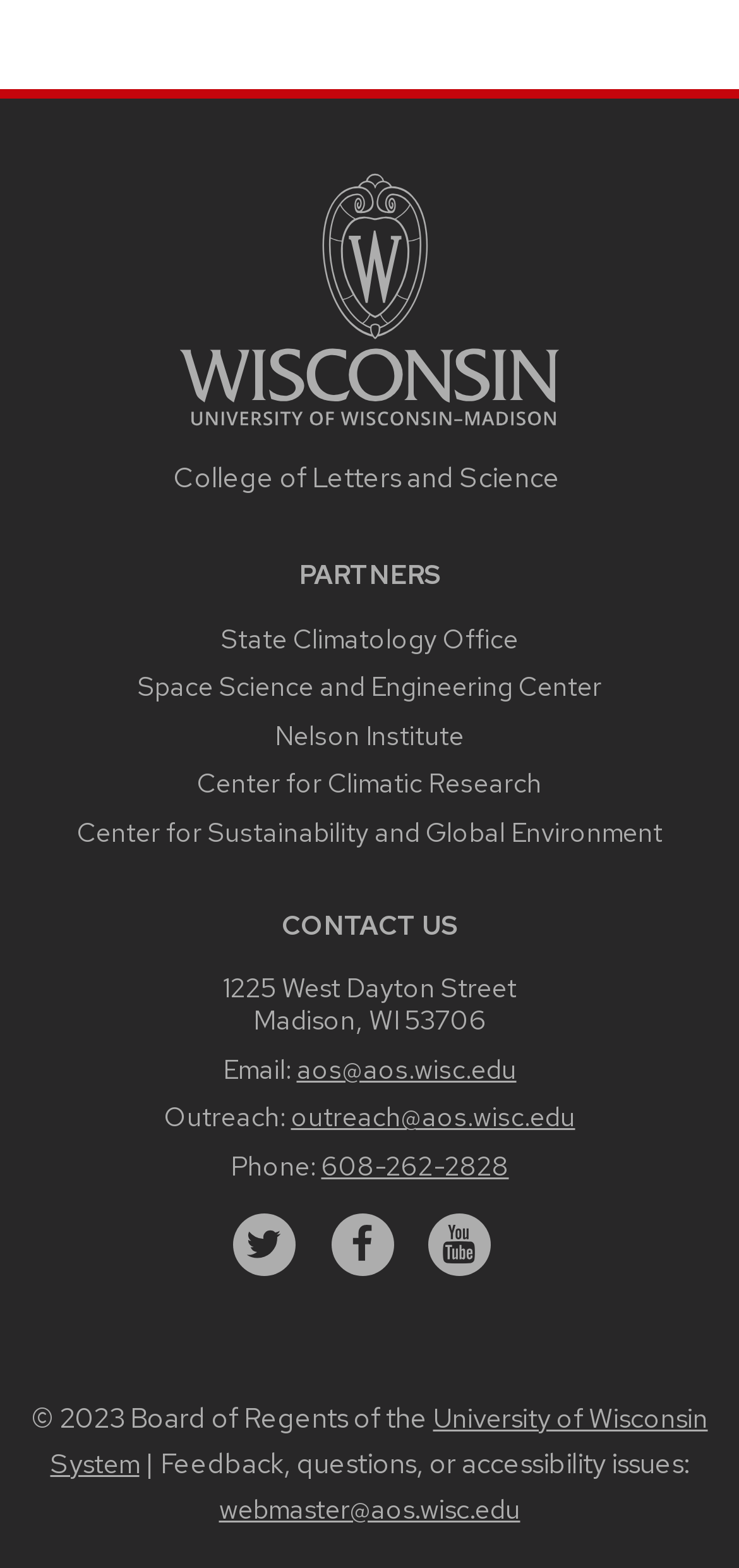Please identify the bounding box coordinates of the element's region that I should click in order to complete the following instruction: "Visit the main university website". The bounding box coordinates consist of four float numbers between 0 and 1, i.e., [left, top, right, bottom].

[0.244, 0.264, 0.756, 0.287]